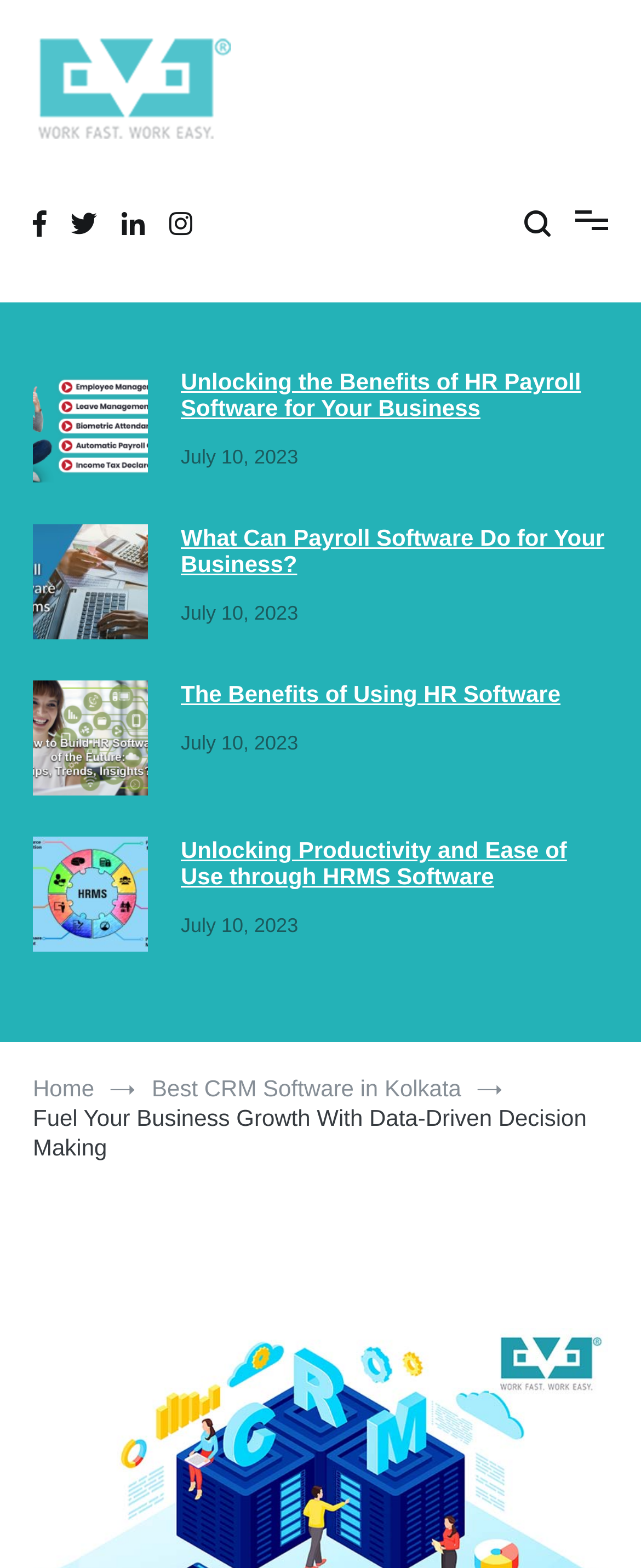Analyze and describe the webpage in a detailed narrative.

This webpage appears to be a blog focused on business growth and decision making. At the top, there is a logo "eve24hrs" accompanied by the text "WORK FAST. WORK EASY." Below this, there are four social media links represented by icons. 

To the right of the logo, there are four links to different articles, each with an accompanying image. The articles are titled "Unlocking the Benefits of HR Payroll Software for Your Business", "What Can Payroll Software Do for Your Business?", "The Benefits of Using HR Software", and "Unlocking Productivity and Ease of Use through HRMS Software". Each article has a publication date of July 10, 2023.

Below these article links, there is a navigation section with breadcrumbs, featuring links to "Home" and "Best CRM Software in Kolkata". 

Finally, at the very bottom of the page, there is a title "Fuel Your Business Growth With Data-Driven Decision Making", which is likely the title of the blog or the current article being viewed.